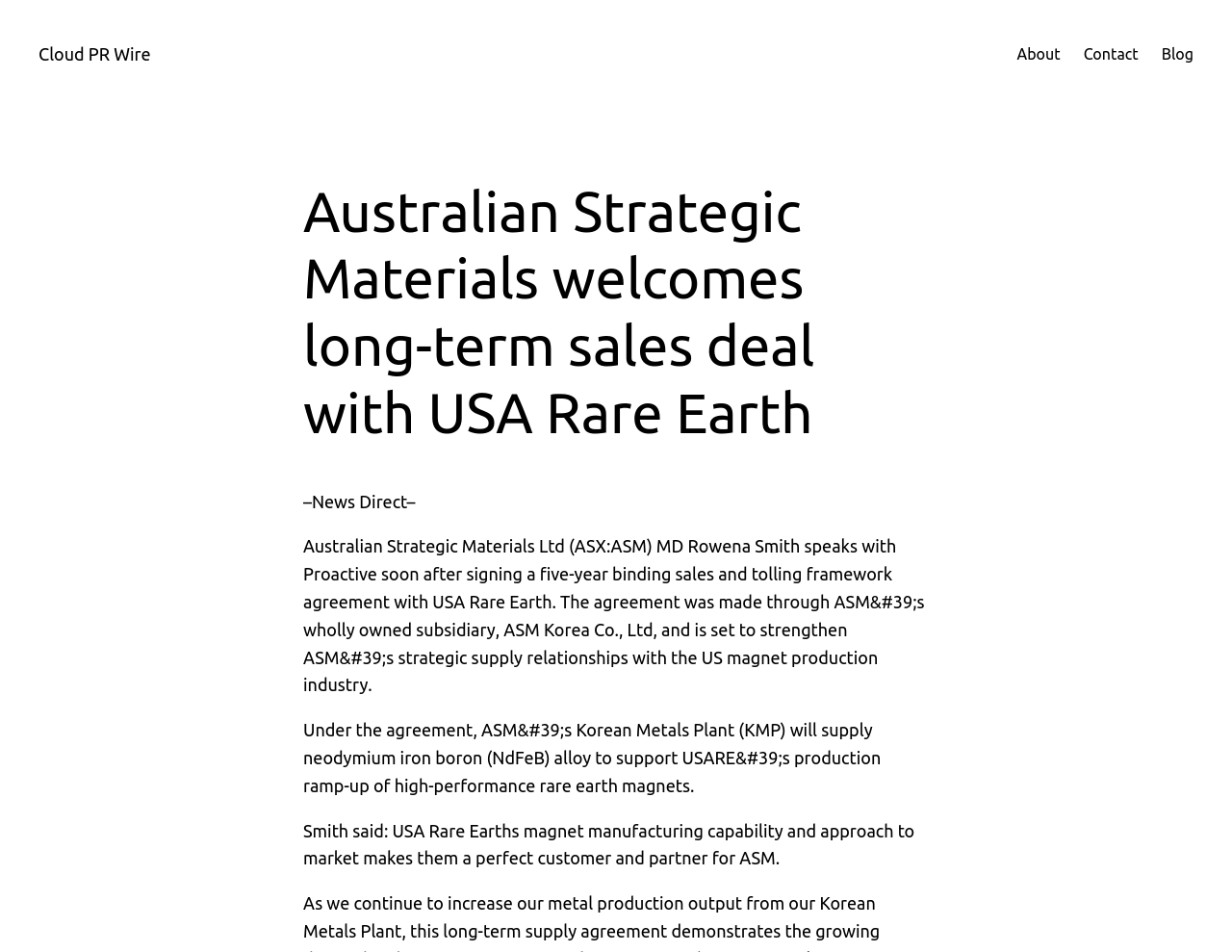What company signed a five-year binding sales and tolling framework agreement with USA Rare Earth?
Please answer the question with as much detail as possible using the screenshot.

According to the webpage, Australian Strategic Materials Ltd (ASX:ASM) signed a five-year binding sales and tolling framework agreement with USA Rare Earth, as stated in the paragraph starting with 'Australian Strategic Materials Ltd (ASX:ASM) MD Rowena Smith speaks with Proactive...'.